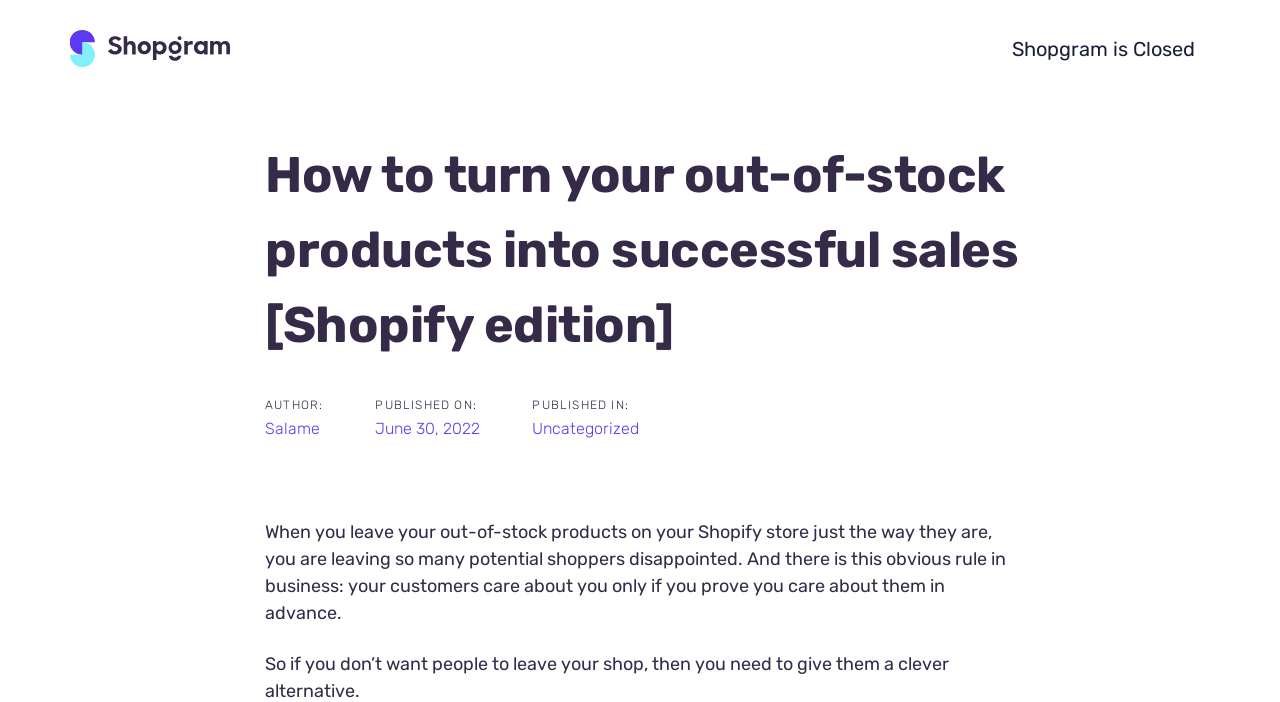What is the consequence of leaving out-of-stock products on a Shopify store?
Look at the image and provide a detailed response to the question.

According to the text, leaving out-of-stock products on a Shopify store can lead to disappointing potential shoppers, as stated in the sentence 'When you leave your out-of-stock products on your Shopify store just the way they are, you are leaving so many potential shoppers disappointed'.